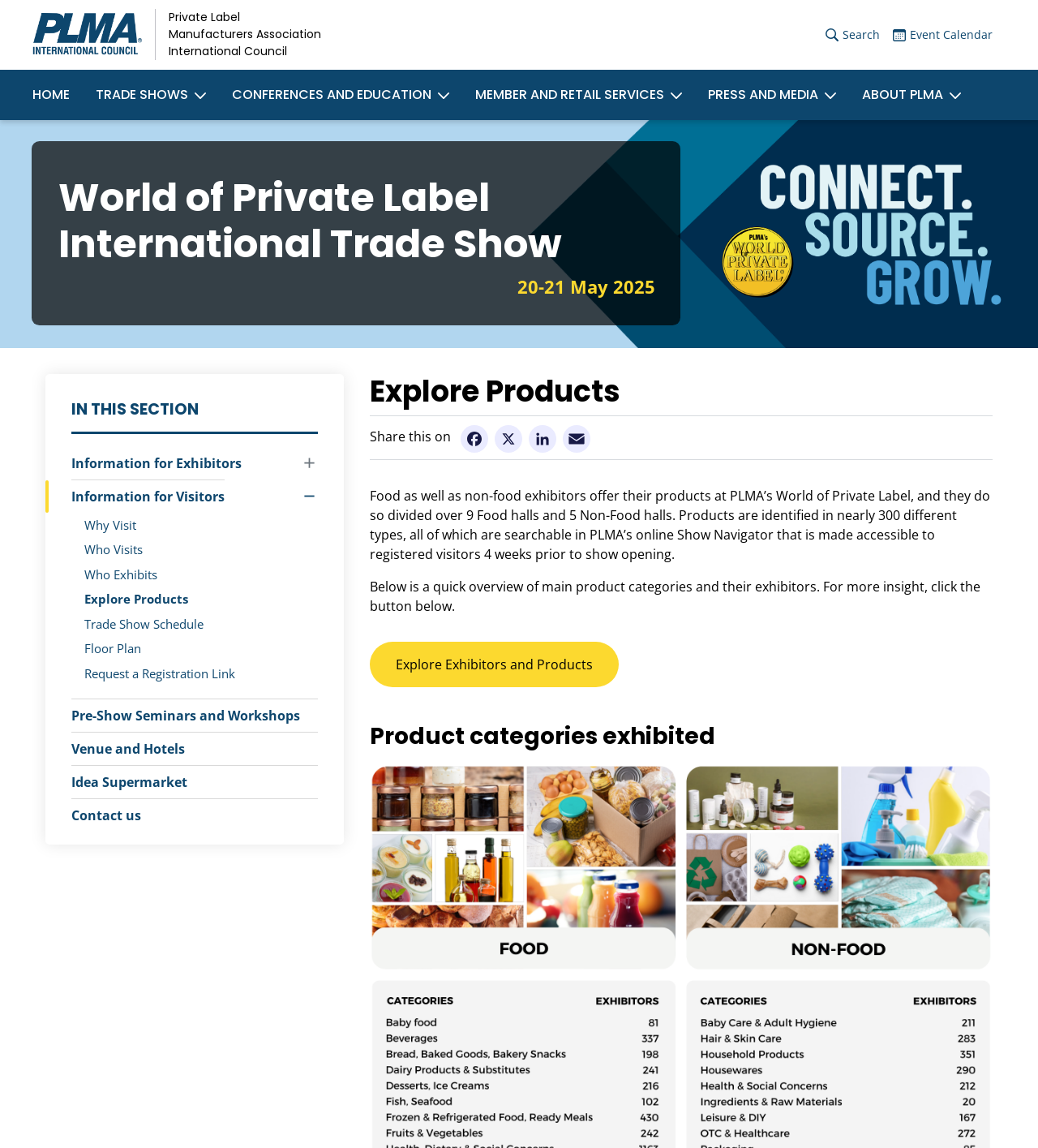Use a single word or phrase to answer the question: How many different types of products are identified?

300